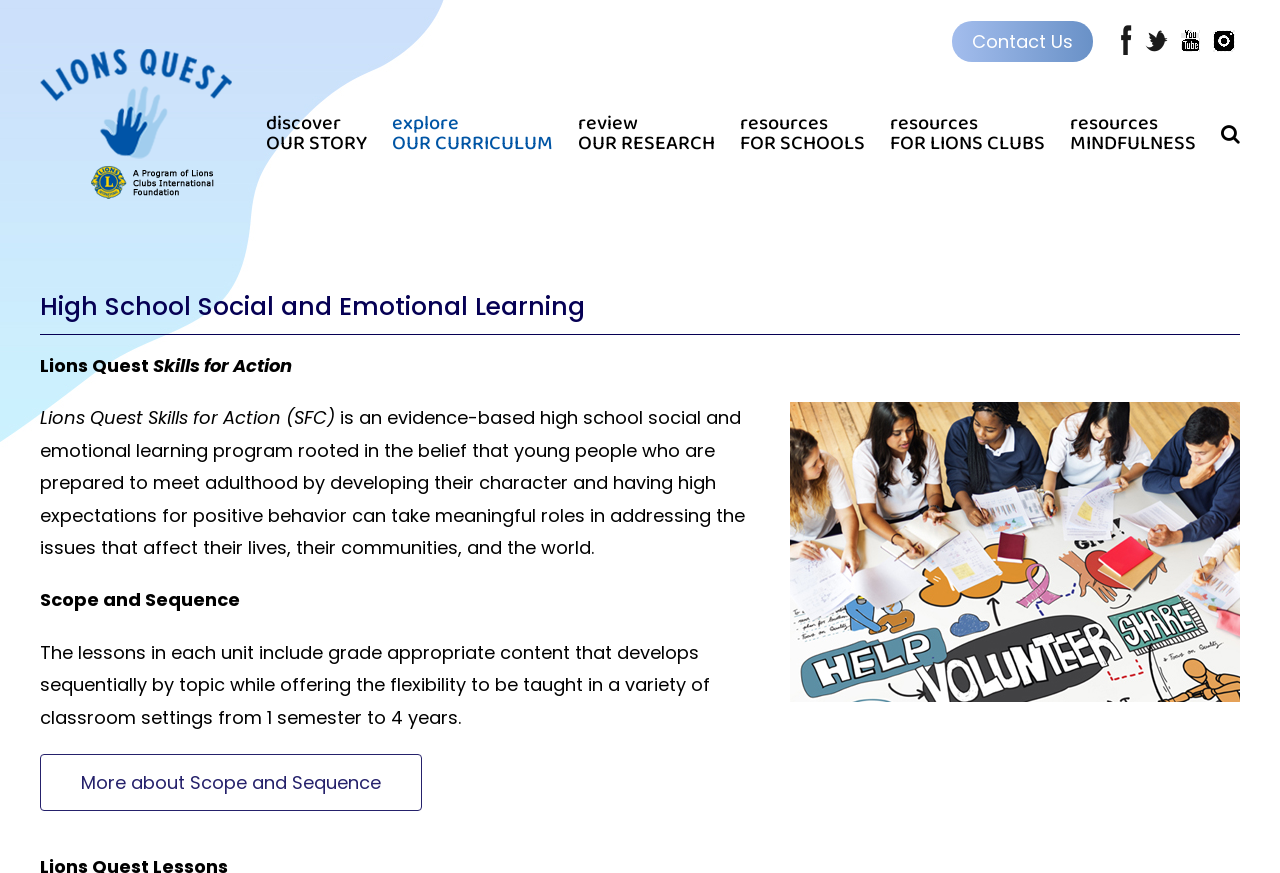What is the topic of the text below the 'High School Social and Emotional Learning' heading? Based on the screenshot, please respond with a single word or phrase.

Program description